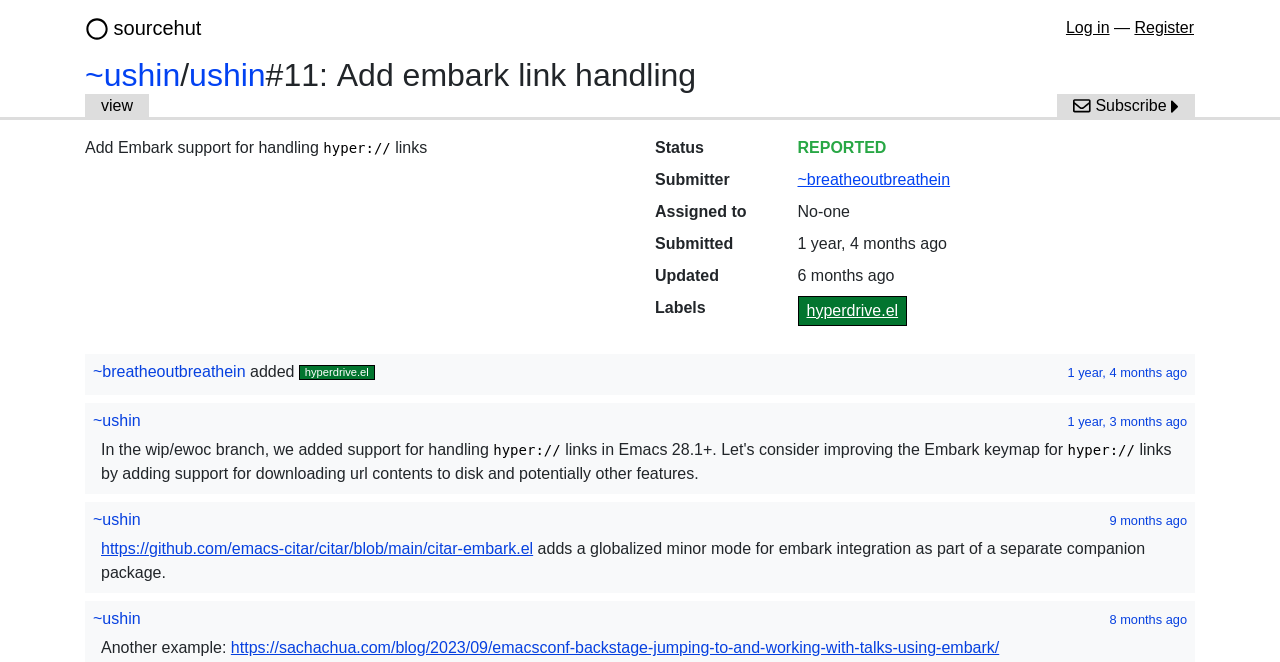Respond to the question with just a single word or phrase: 
What is the purpose of the 'Subscribe' link?

To subscribe to updates